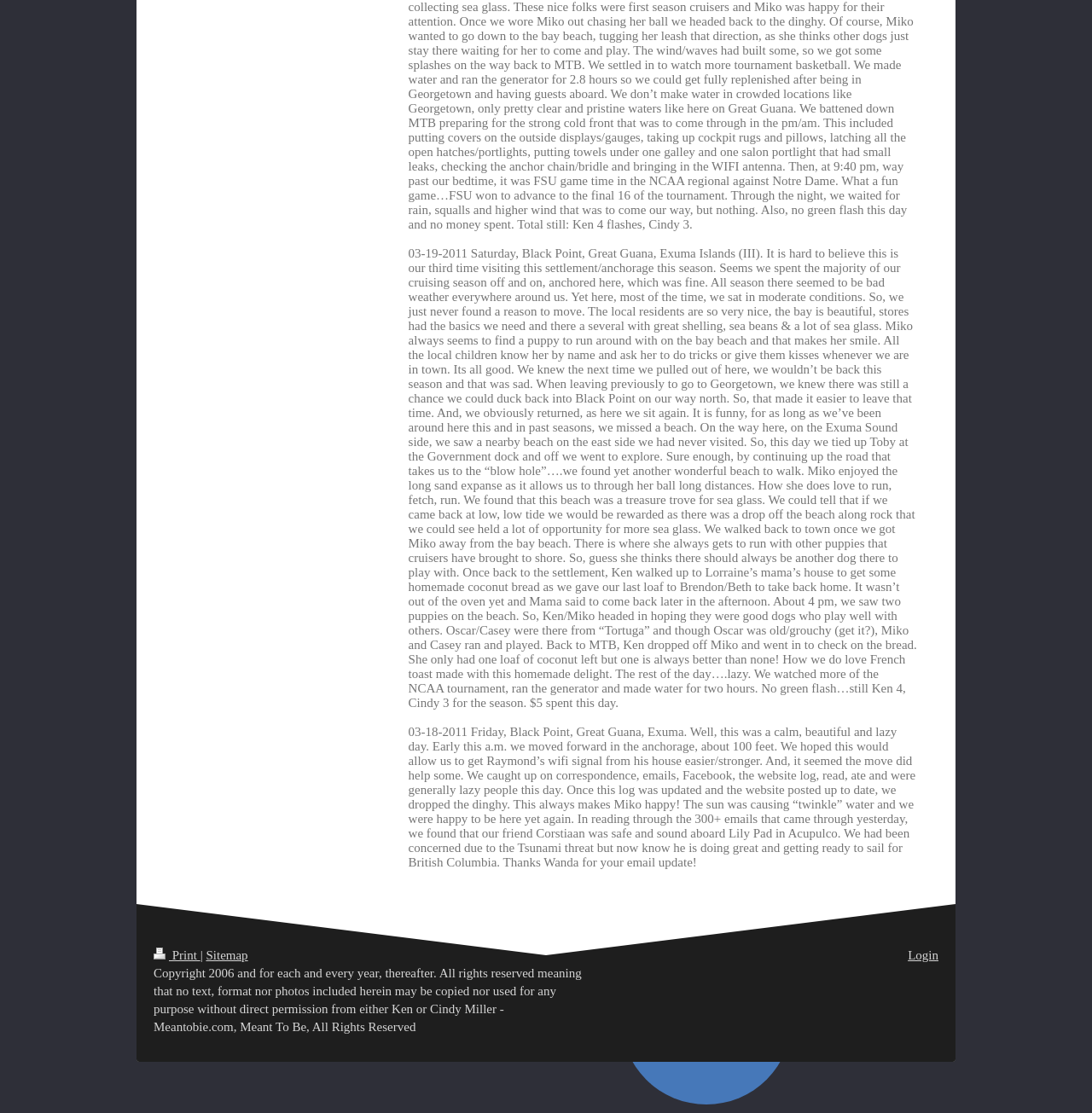What is Miko's favorite activity?
From the details in the image, provide a complete and detailed answer to the question.

I inferred Miko's favorite activity by reading the journal entries, which mention Miko running and playing with other dogs, and also enjoying fetching a ball on the beach.